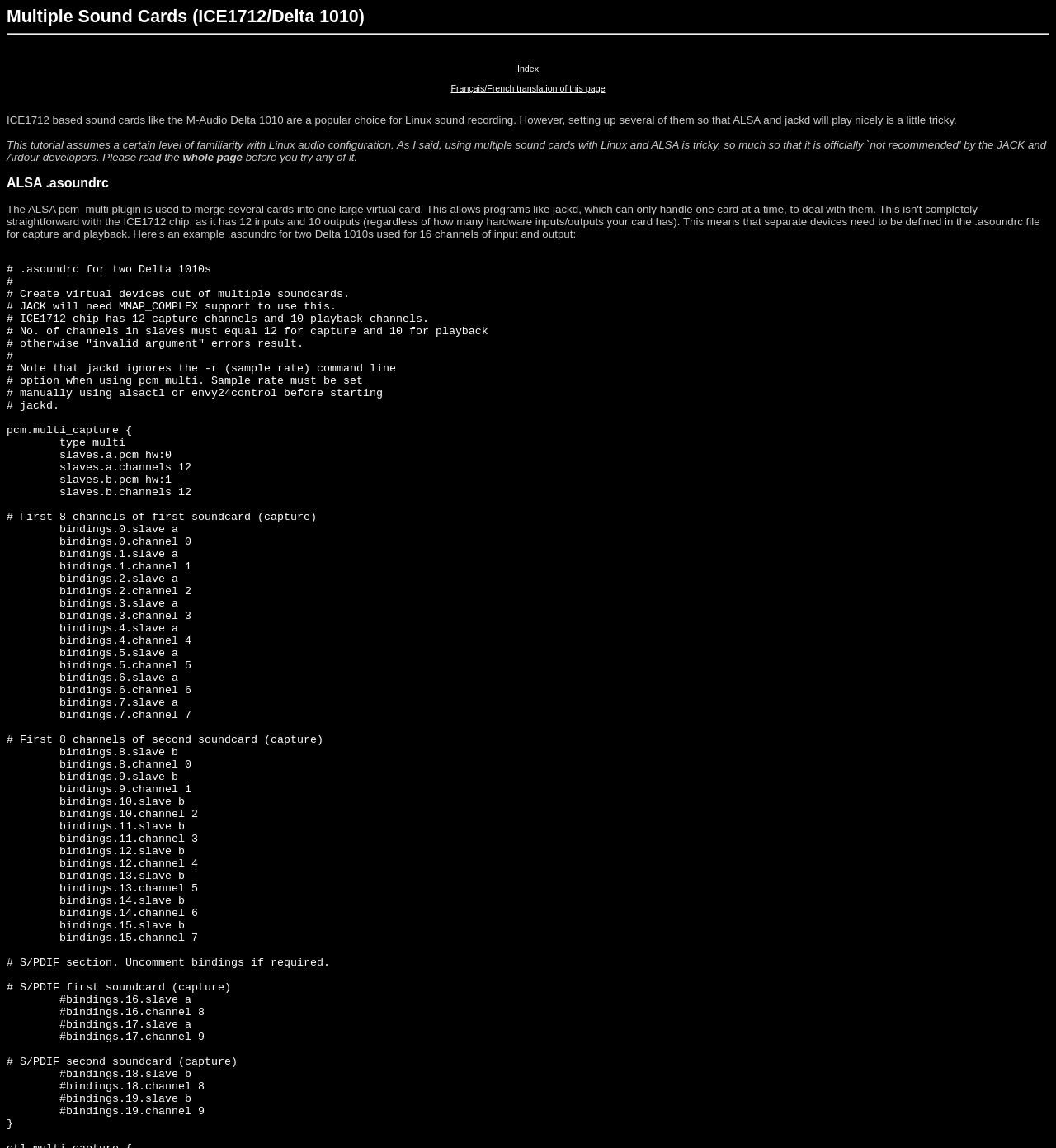What type of sound cards are mentioned?
Answer the question with a detailed and thorough explanation.

By reading the static text 'Multiple Sound Cards (ICE1712/Delta 1010)' and the context of the webpage, it is clear that the webpage is discussing sound recording with GNU/Linux and multiple soundcards, specifically ICE1712/Delta 1010.